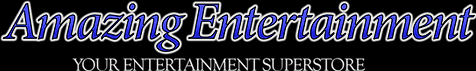Provide a one-word or brief phrase answer to the question:
What is the subtitle of the website?

YOUR ENTERTAINMENT SUPERSTORE